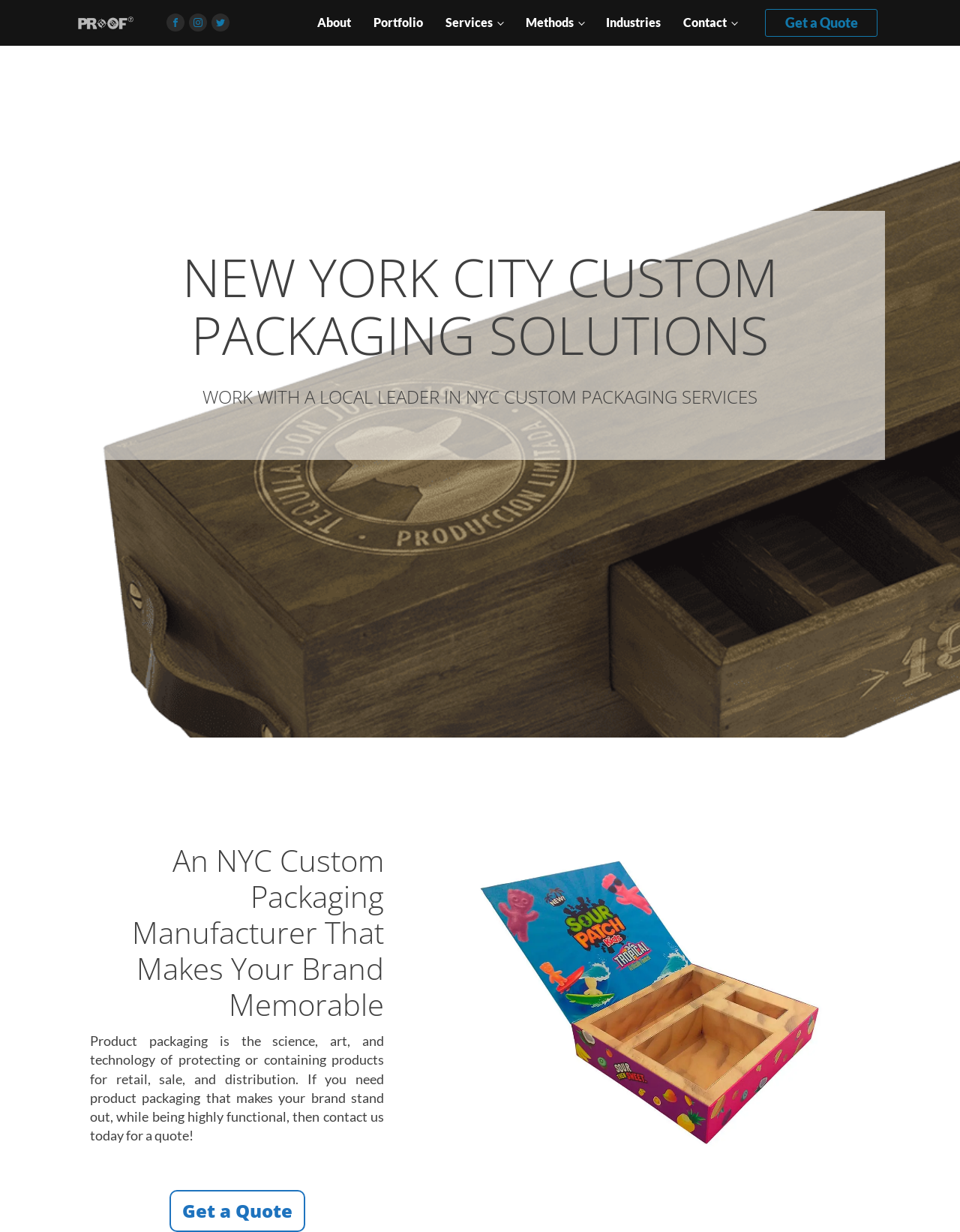Find the bounding box coordinates of the clickable area required to complete the following action: "Learn about services".

[0.453, 0.007, 0.536, 0.03]